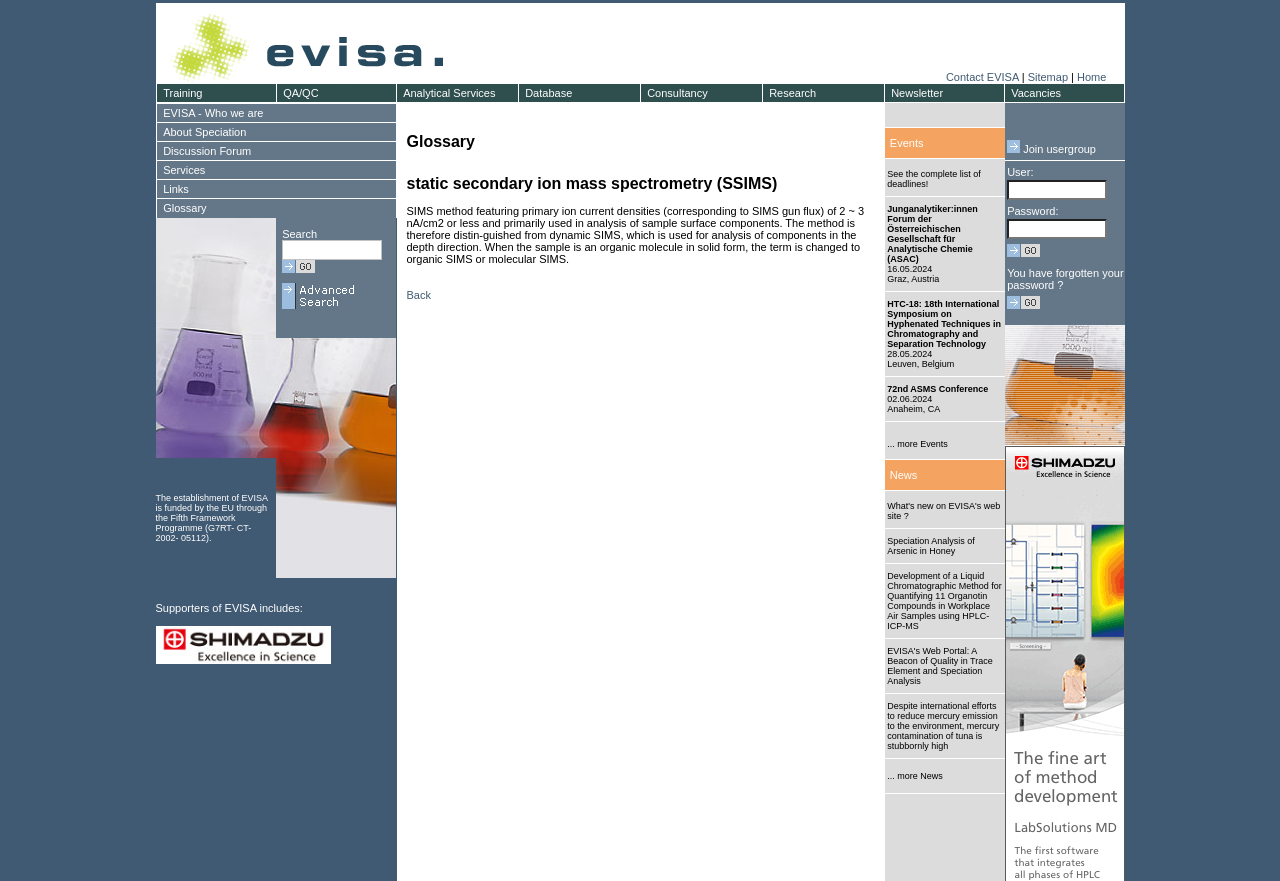Identify the headline of the webpage and generate its text content.

static secondary ion mass spectrometry (SSIMS)